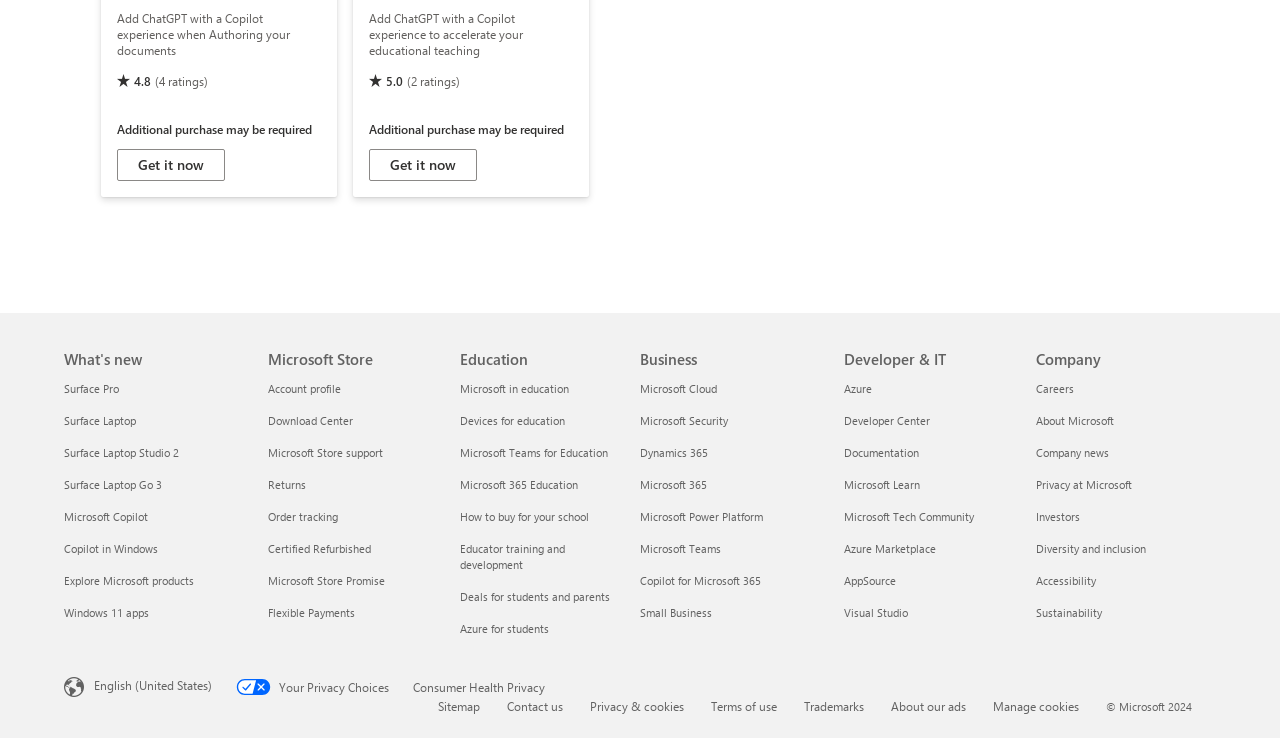Provide a short, one-word or phrase answer to the question below:
What is the text of the button next to the rating '5.0'?

Get it now